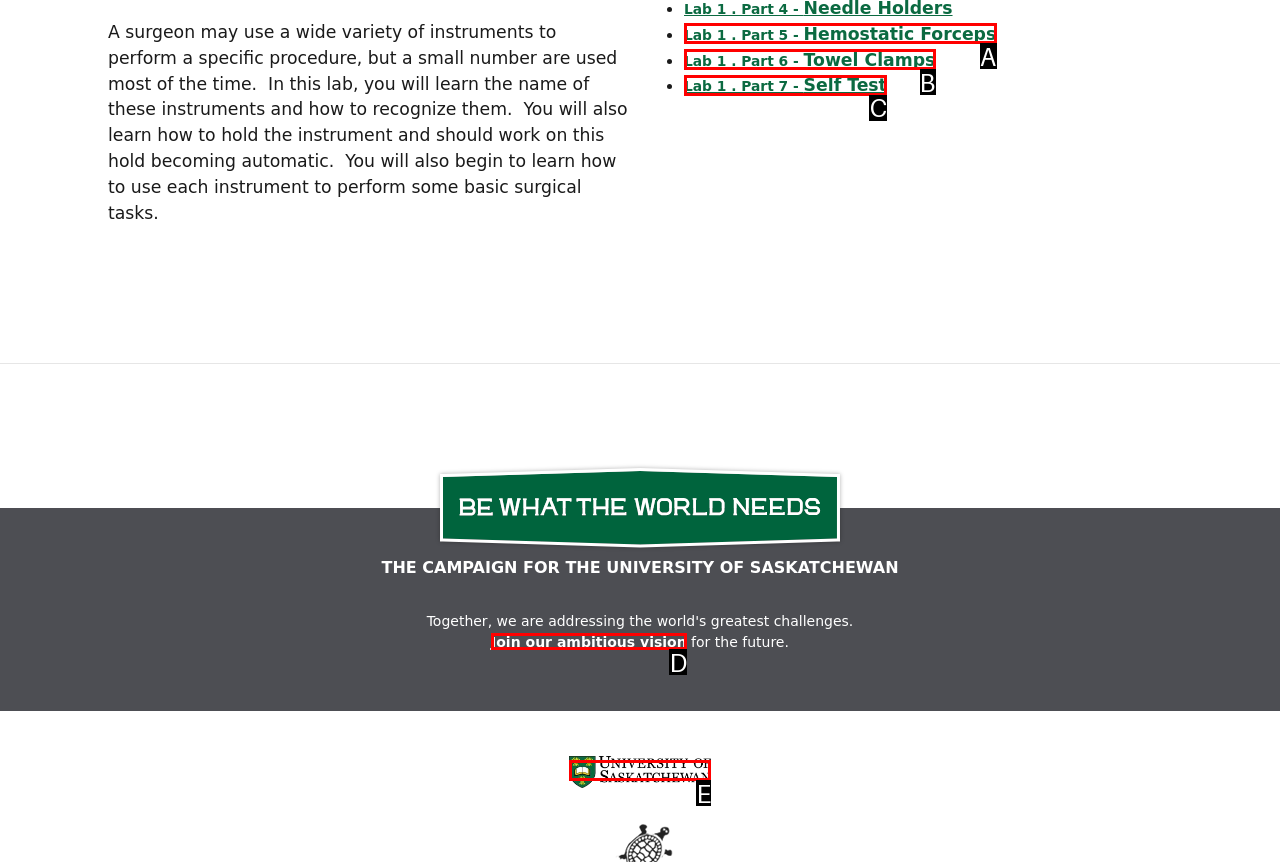Determine which HTML element best suits the description: Join our ambitious vision. Reply with the letter of the matching option.

D